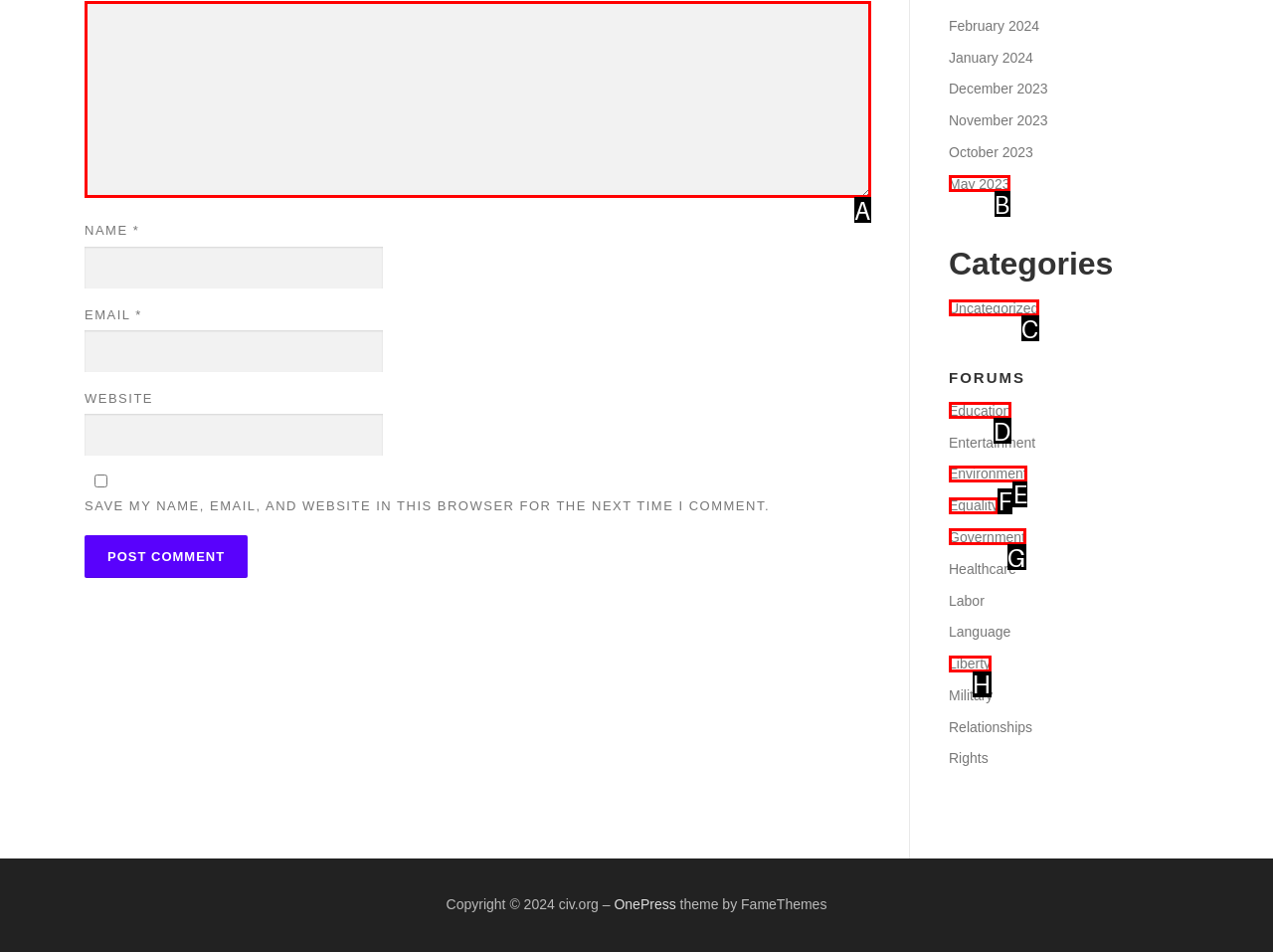Find the HTML element that corresponds to the description: parent_node: COMMENT * name="comment". Indicate your selection by the letter of the appropriate option.

A